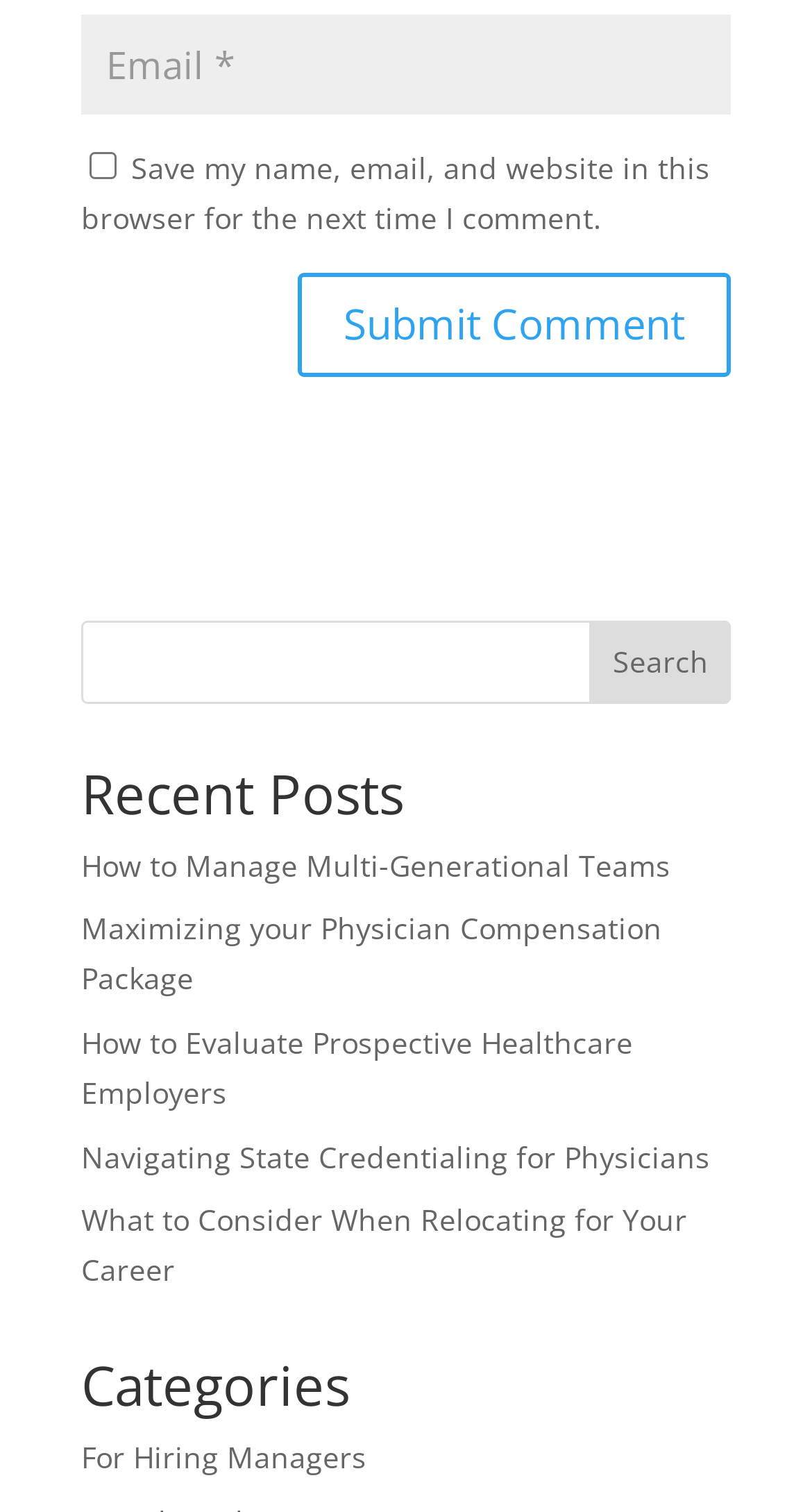Pinpoint the bounding box coordinates of the element to be clicked to execute the instruction: "Submit a comment".

[0.367, 0.18, 0.9, 0.249]